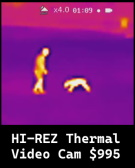Provide a short, one-word or phrase answer to the question below:
What is the time stamp displayed in the image?

01:09